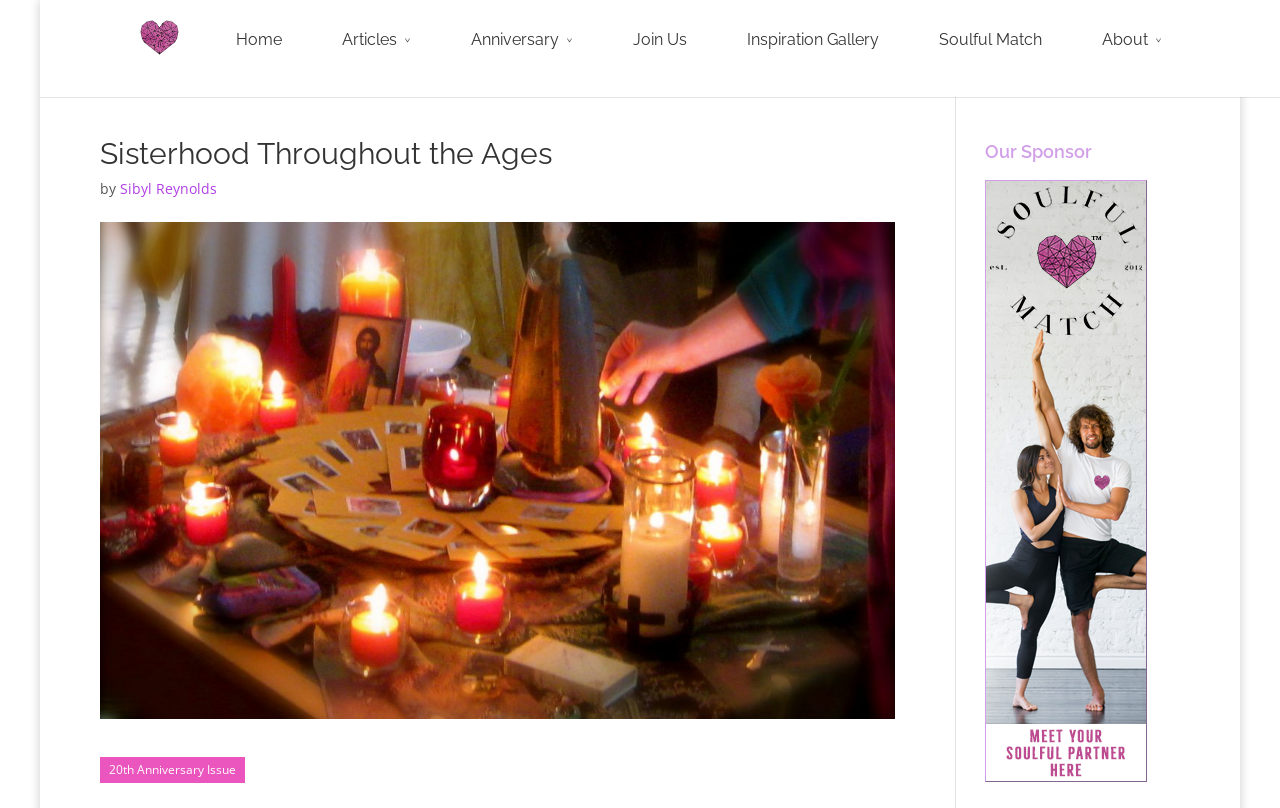Answer this question in one word or a short phrase: What is the anniversary being celebrated?

20th Anniversary